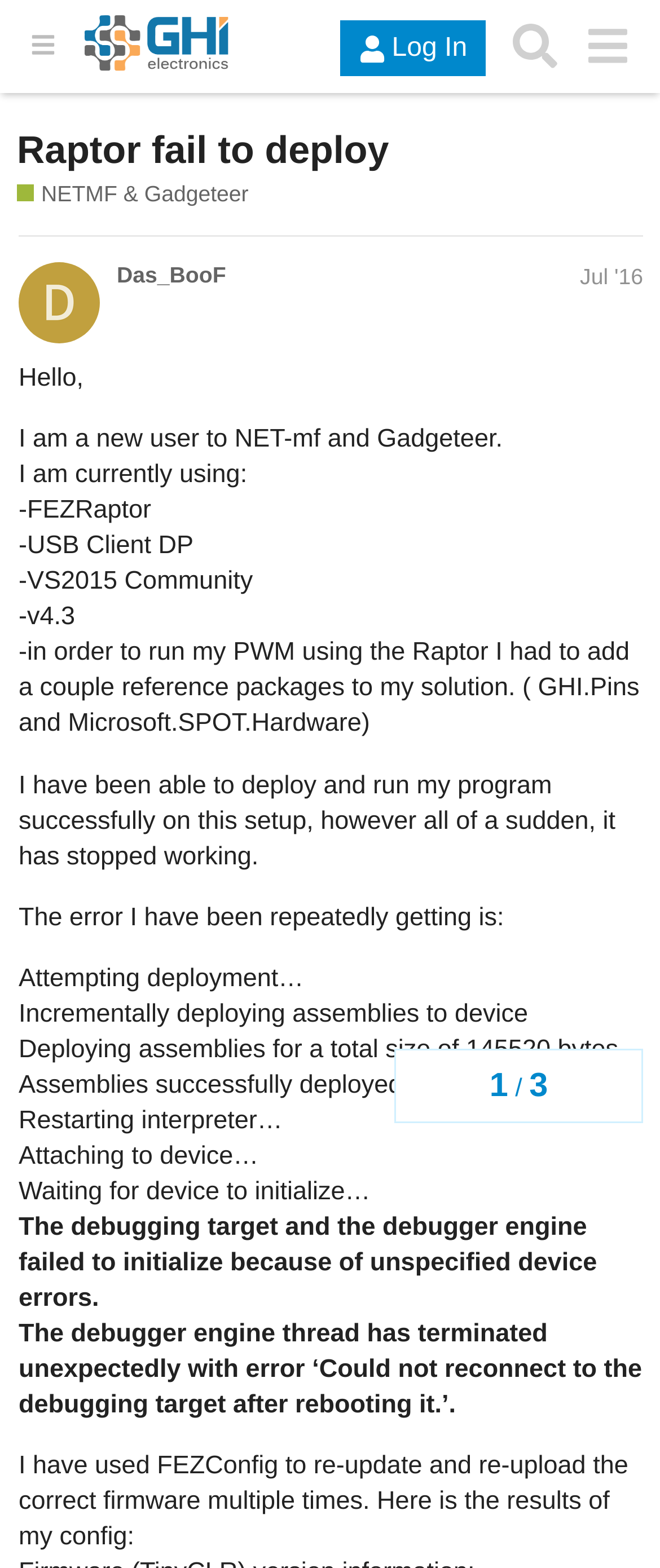What is the username of the user who started the discussion?
Based on the screenshot, respond with a single word or phrase.

Das_BooF